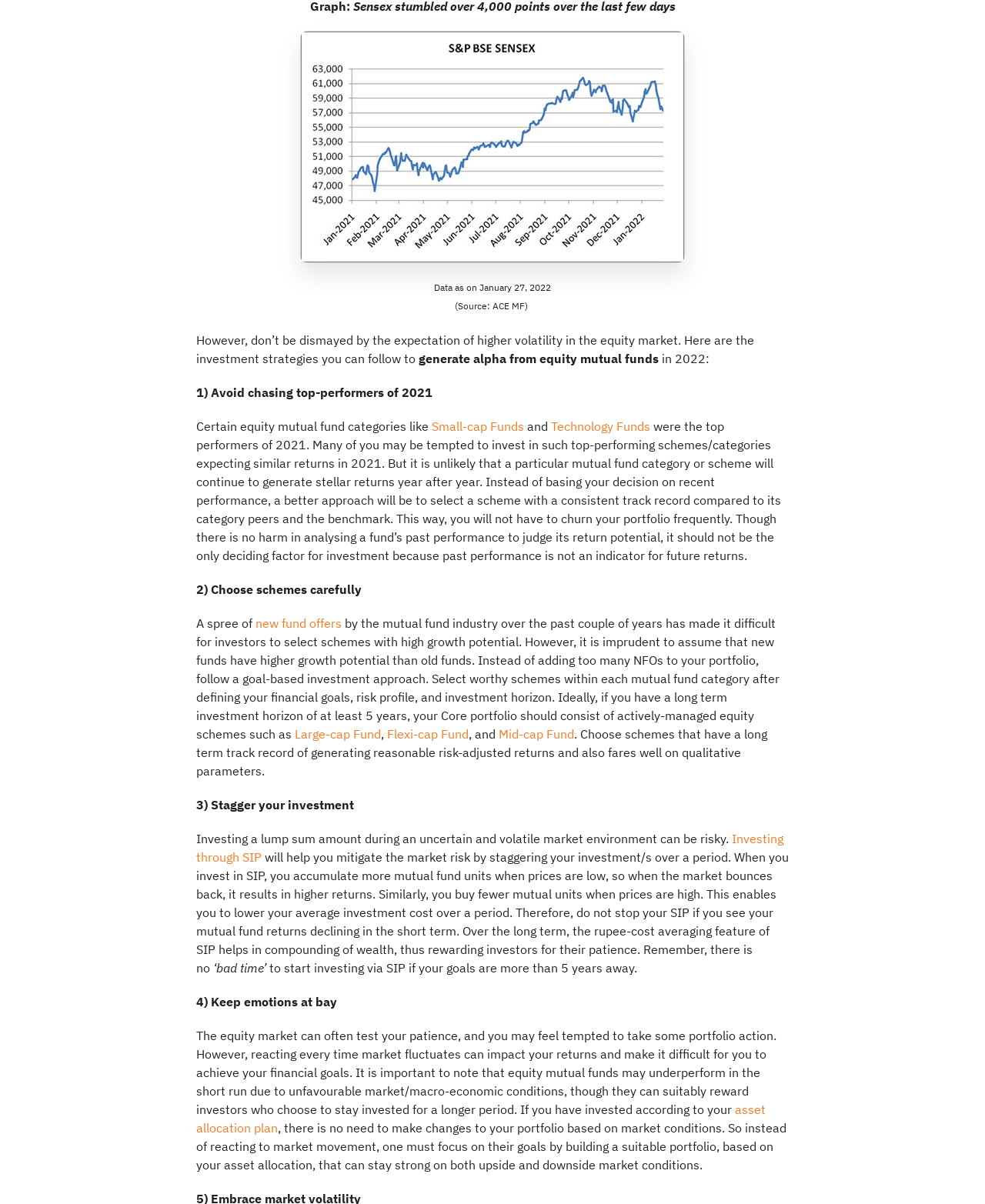Given the element description "new fund offers" in the screenshot, predict the bounding box coordinates of that UI element.

[0.259, 0.511, 0.347, 0.524]